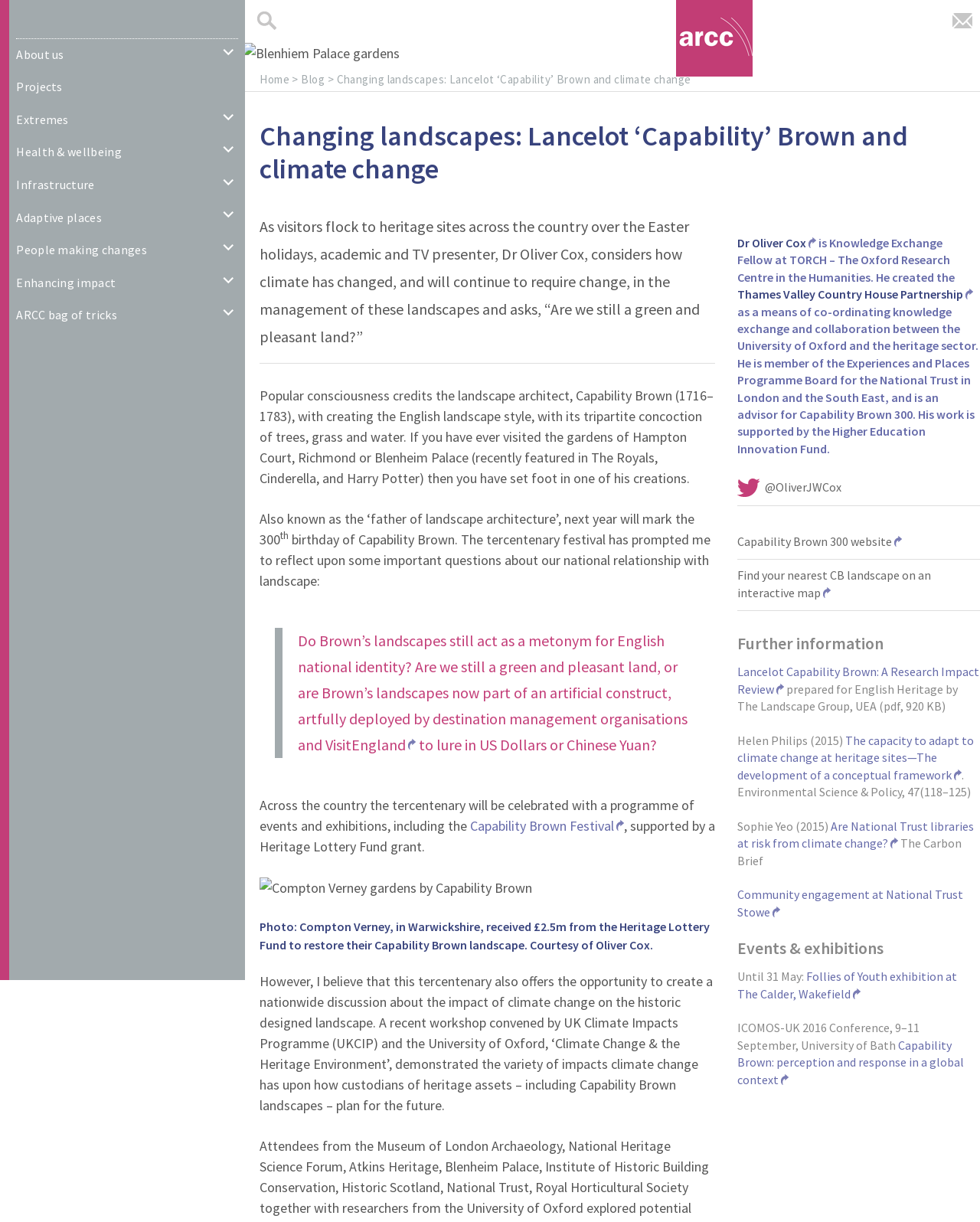Identify the bounding box coordinates of the clickable region required to complete the instruction: "Read the blog". The coordinates should be given as four float numbers within the range of 0 and 1, i.e., [left, top, right, bottom].

[0.307, 0.059, 0.331, 0.07]